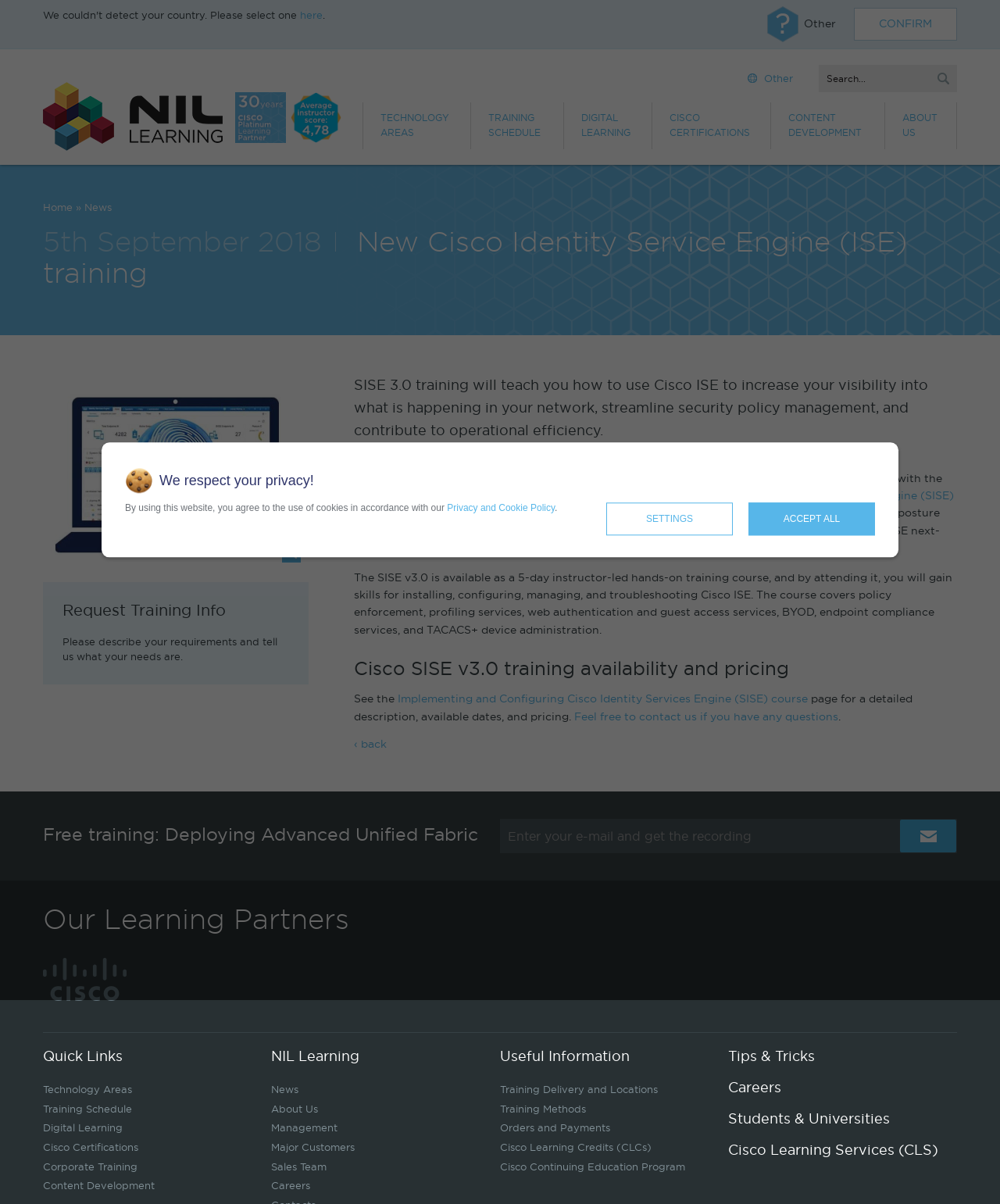Respond to the following question using a concise word or phrase: 
What is the purpose of the SISE 3.0 training?

To increase visibility and streamline security policy management